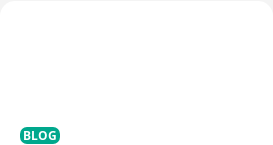Explain in detail what you see in the image.

The image features a blog titled "School Social Media Risk Management and Best Practices." Accompanying the title, a publication date of November 27, 2023, and the author's name, Bojana Krsitic, are also included. This blog post discusses important strategies and protocols that schools can implement to manage social media risks effectively, highlighting best practices for maintaining safety and compliance in an increasingly digital educational environment. The visual layout suggests an engaging presentation, aiming to inform and educate readers on the complexities of social media management in schools.